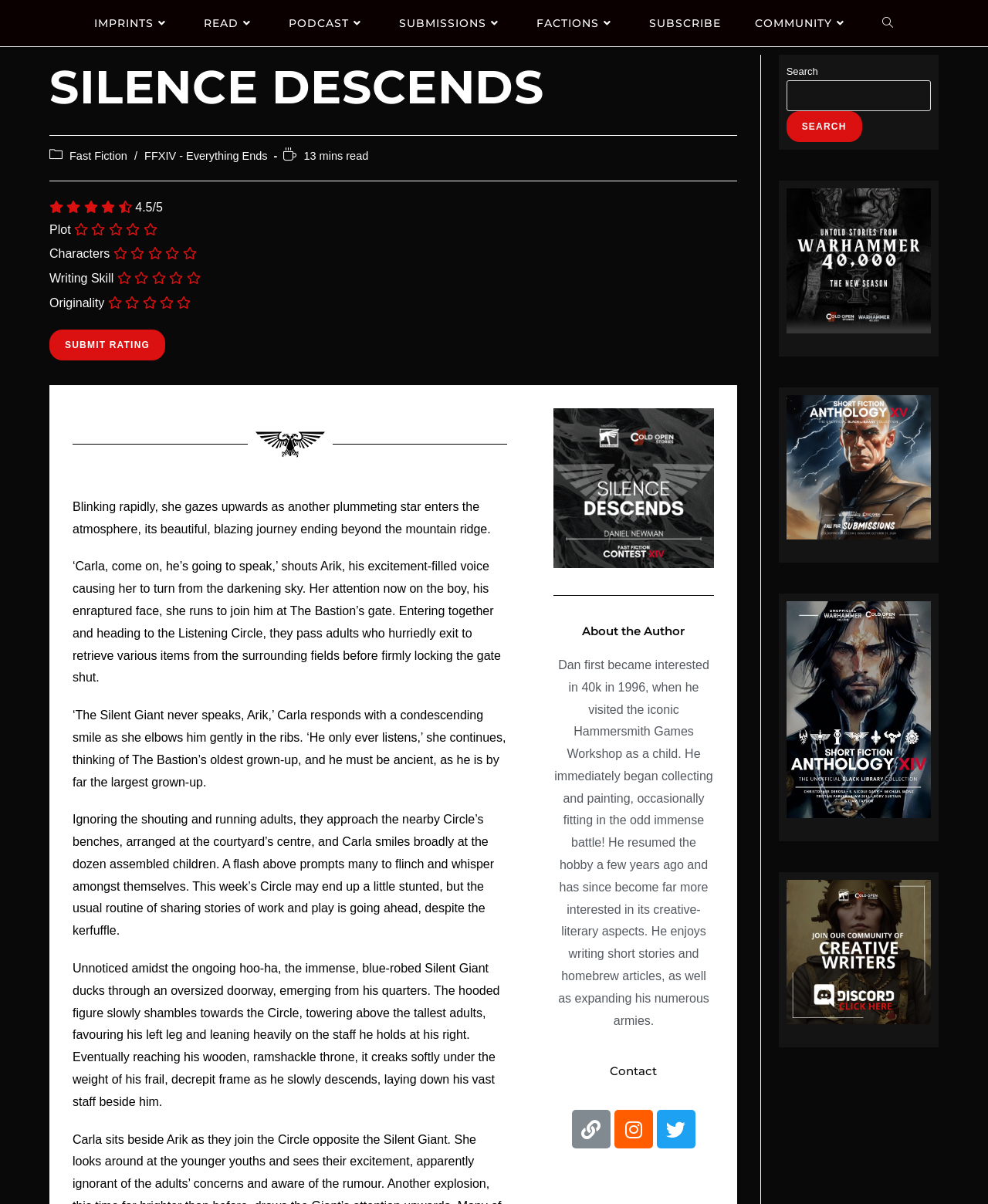What is the theme of the story?
By examining the image, provide a one-word or phrase answer.

Warhammer 40,000